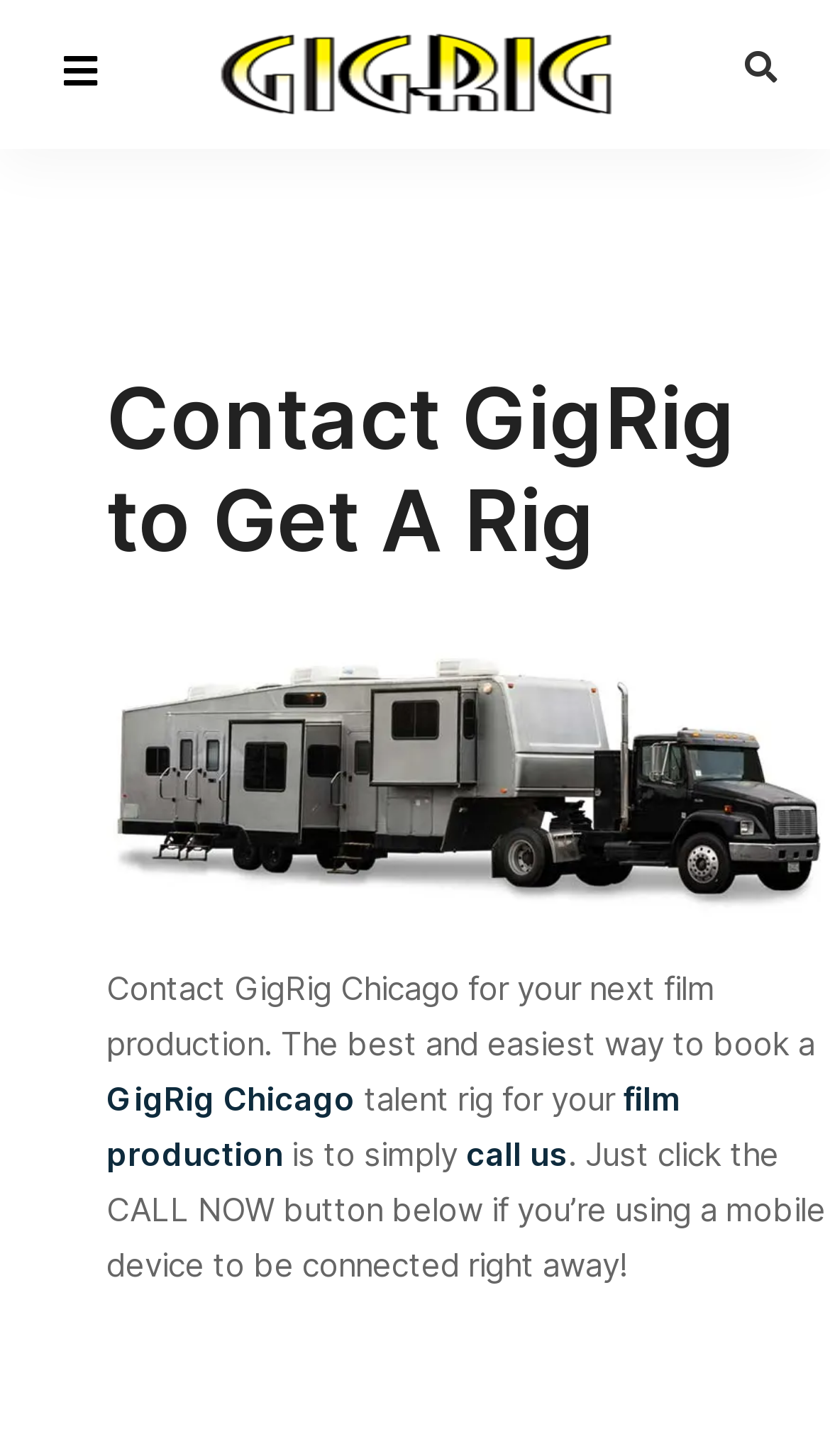What is the company name on the logo? Refer to the image and provide a one-word or short phrase answer.

GigRig